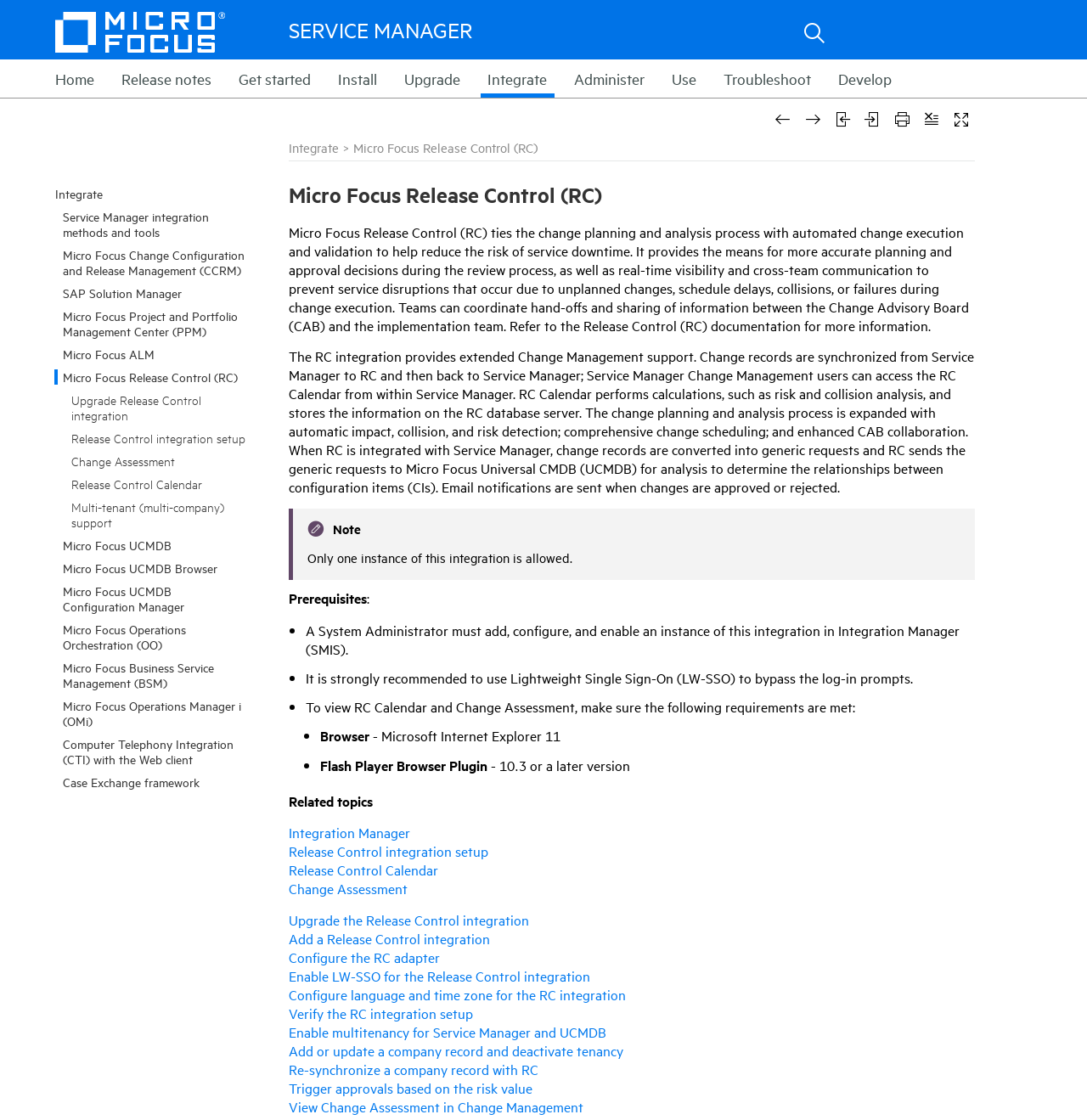Extract the main title from the webpage and generate its text.

Micro Focus Release Control (RC)